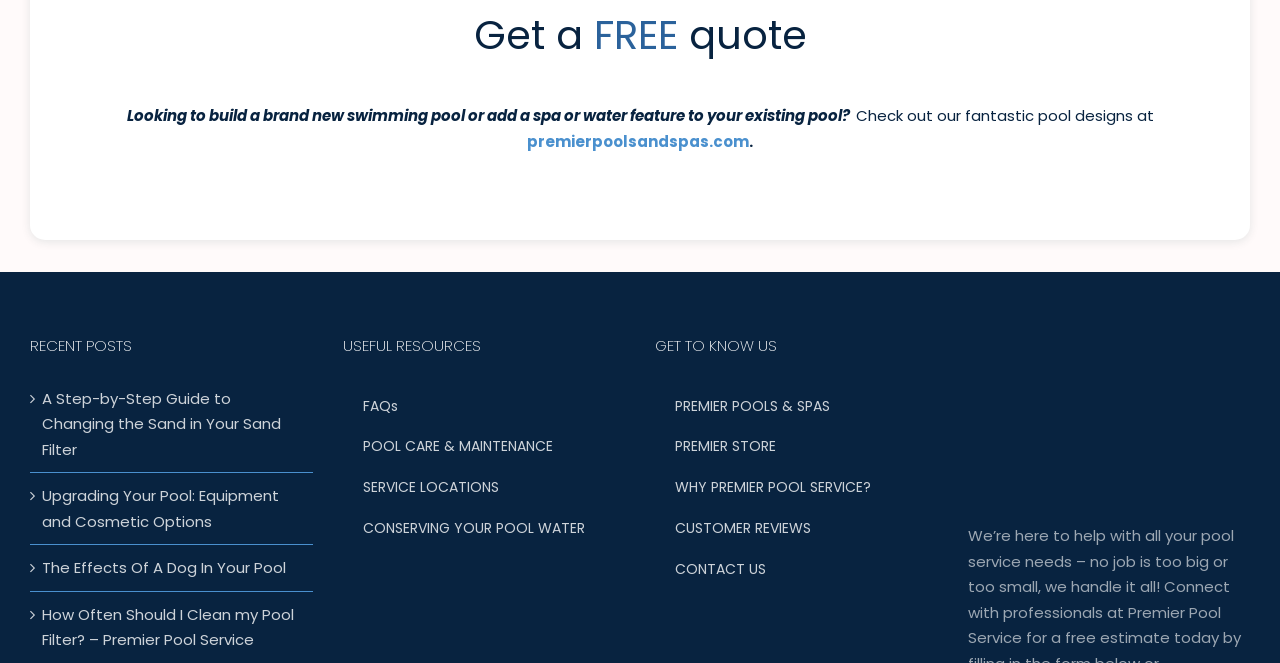Determine the bounding box coordinates of the area to click in order to meet this instruction: "View the customer reviews".

[0.512, 0.768, 0.732, 0.829]